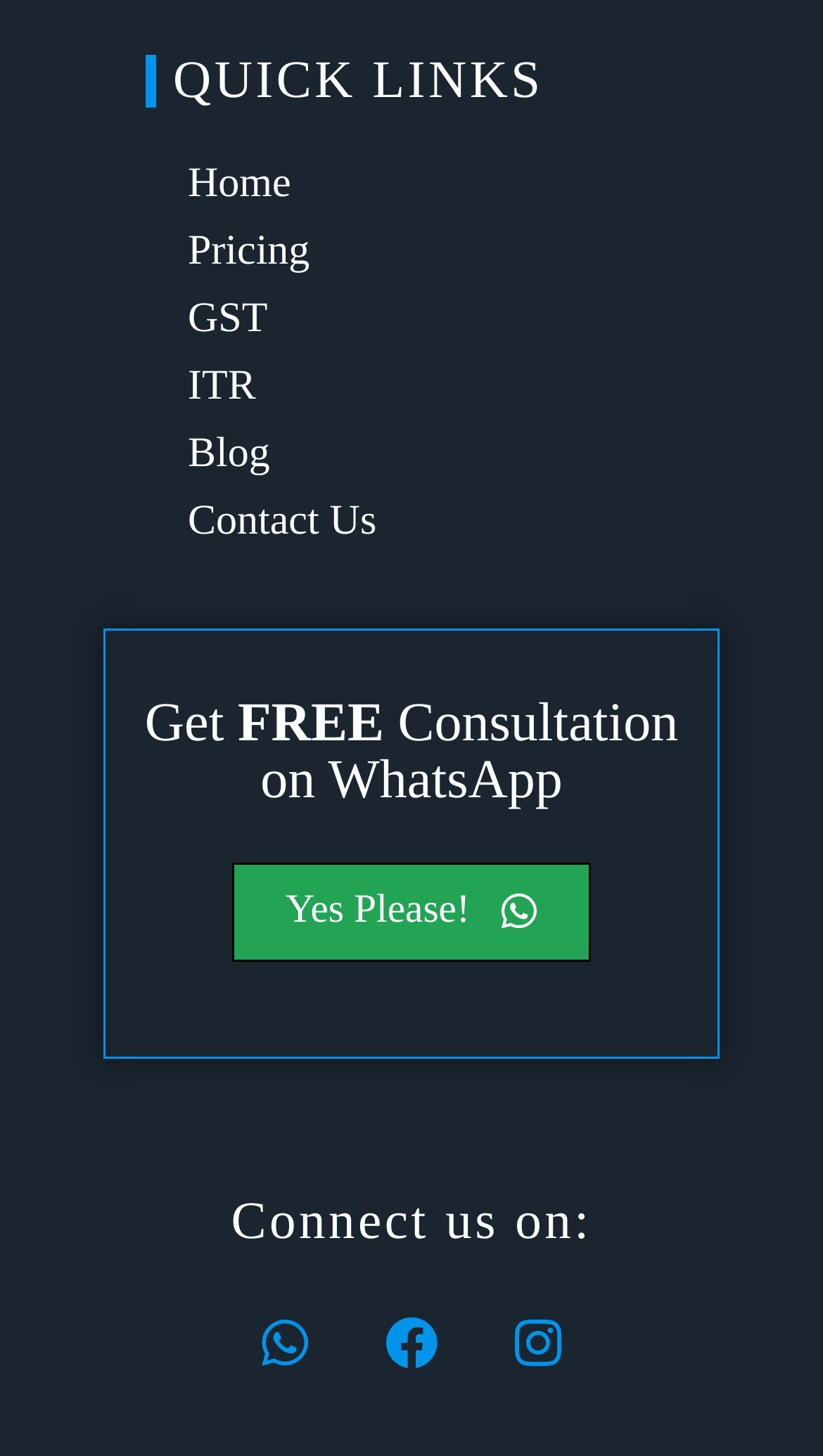Please identify the bounding box coordinates of the clickable area that will allow you to execute the instruction: "Click on Home".

[0.177, 0.103, 0.874, 0.15]